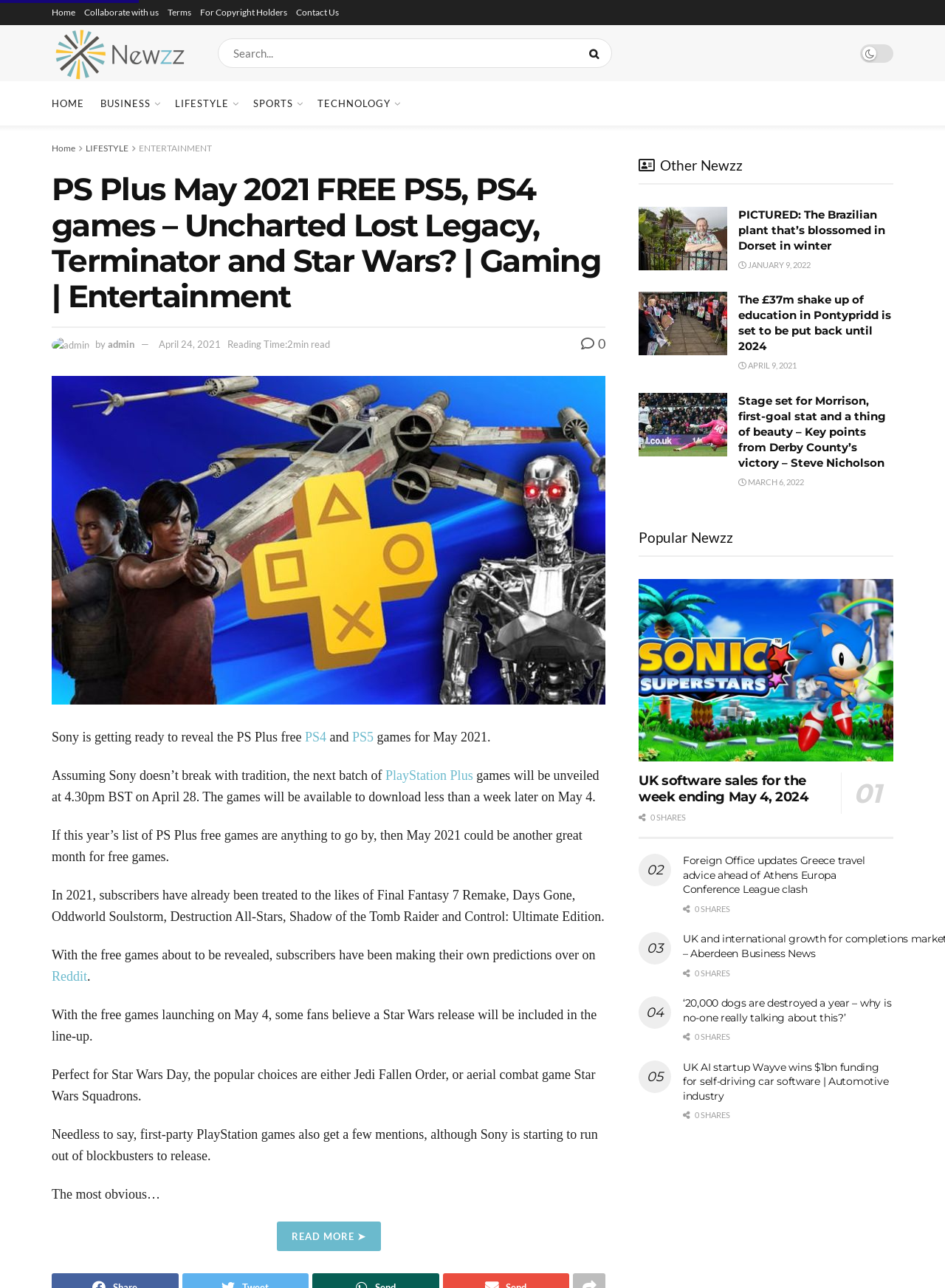Use a single word or phrase to answer the question:
Who is the author of the article?

admin